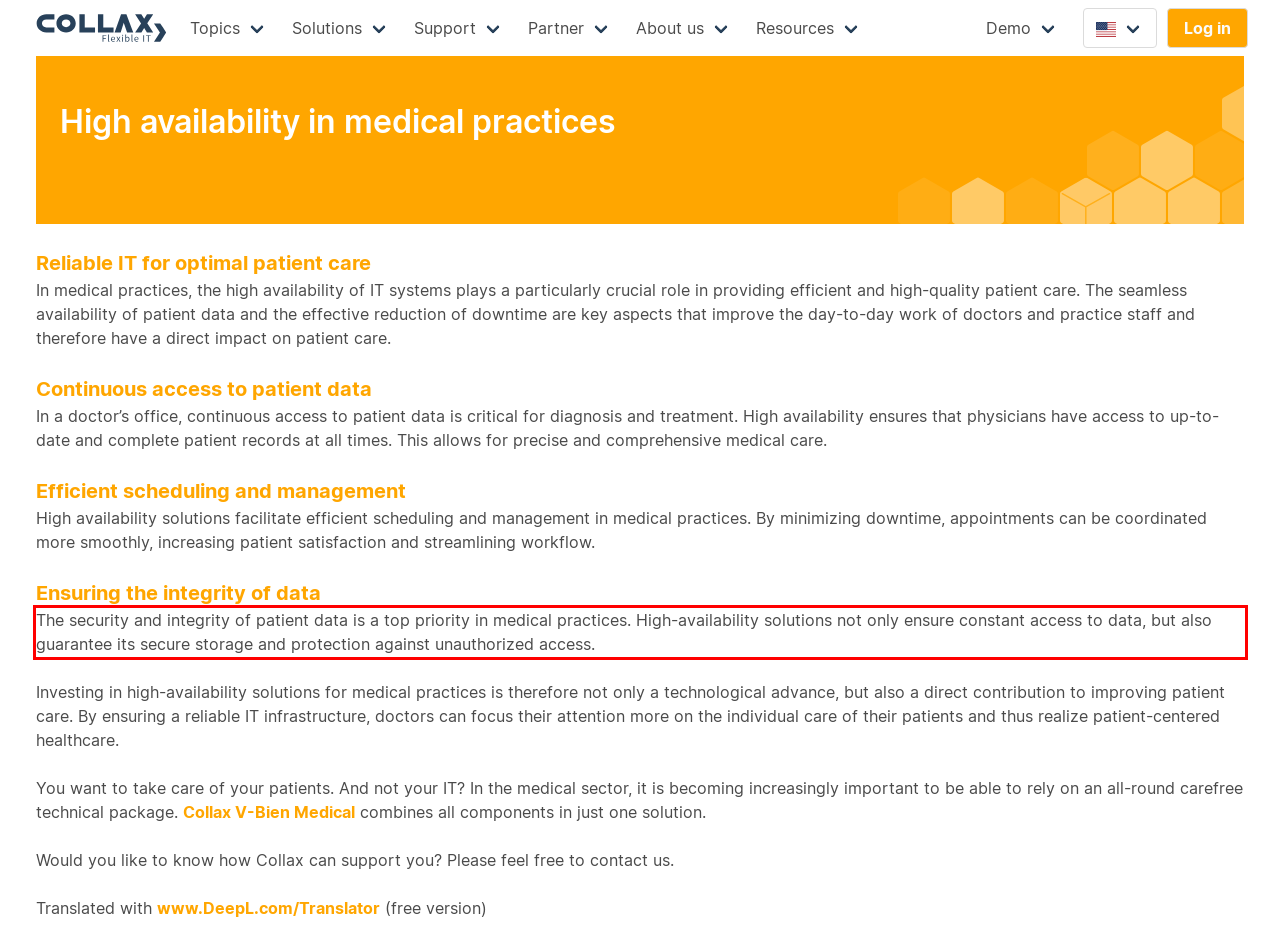You are provided with a screenshot of a webpage that includes a UI element enclosed in a red rectangle. Extract the text content inside this red rectangle.

The security and integrity of patient data is a top priority in medical practices. High-availability solutions not only ensure constant access to data, but also guarantee its secure storage and protection against unauthorized access.